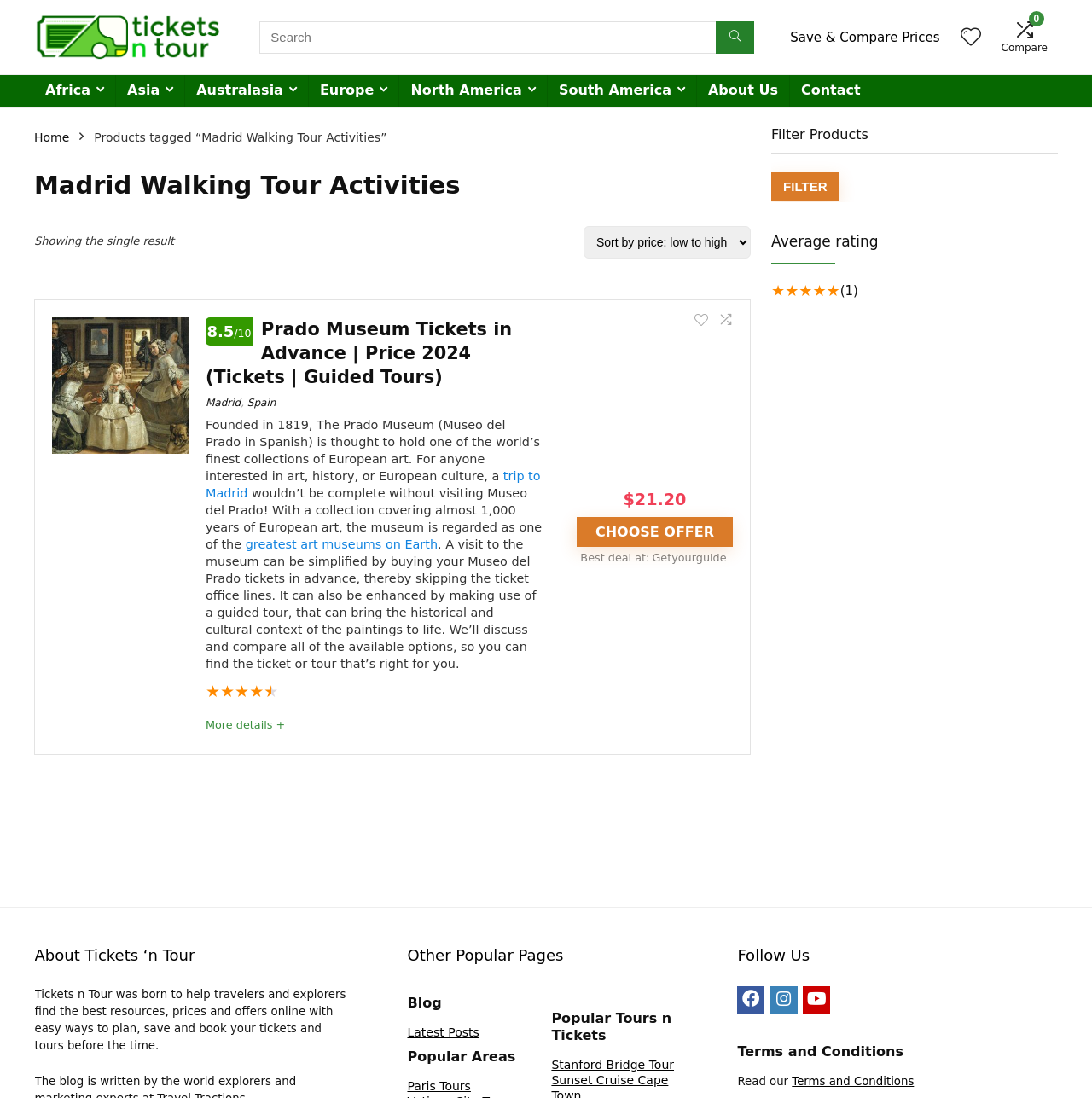Can you identify the bounding box coordinates of the clickable region needed to carry out this instruction: 'Choose an offer for Prado Museum tickets'? The coordinates should be four float numbers within the range of 0 to 1, stated as [left, top, right, bottom].

[0.528, 0.47, 0.671, 0.498]